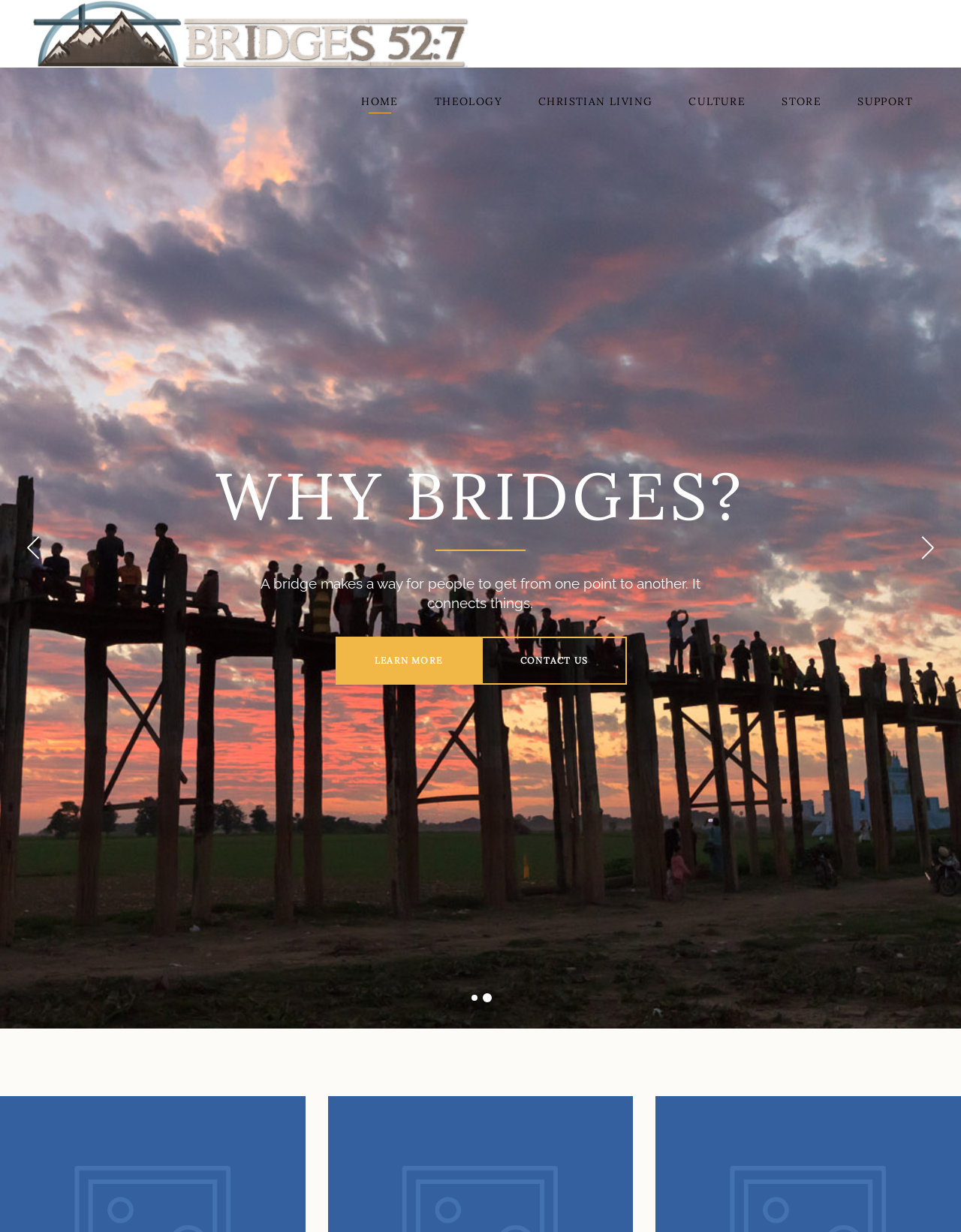Provide a brief response to the question below using a single word or phrase: 
How can you contact Bridges527?

Click CONTACT US